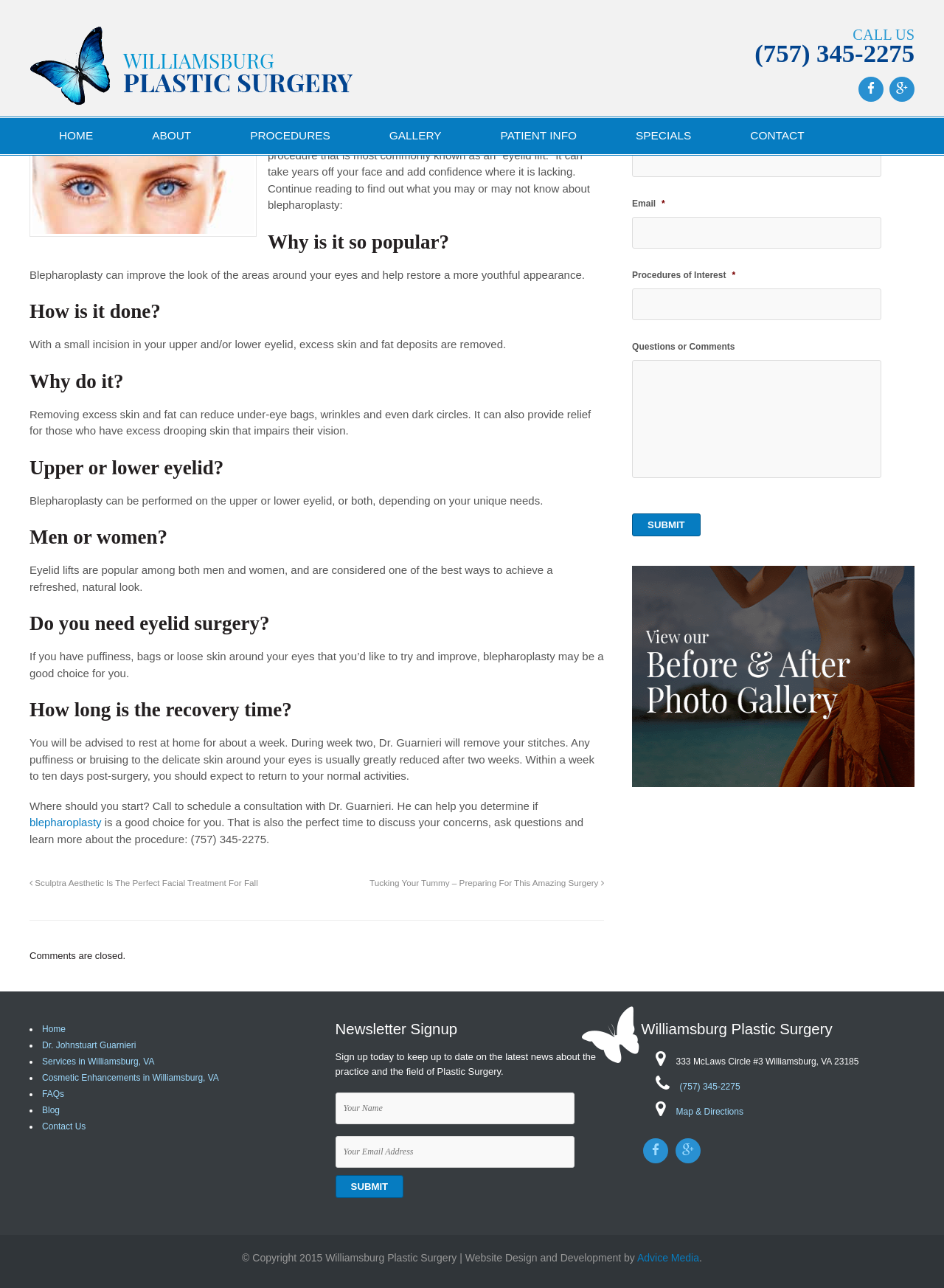Identify the bounding box coordinates for the element you need to click to achieve the following task: "Click the 'HOME' link". The coordinates must be four float values ranging from 0 to 1, formatted as [left, top, right, bottom].

[0.031, 0.092, 0.13, 0.12]